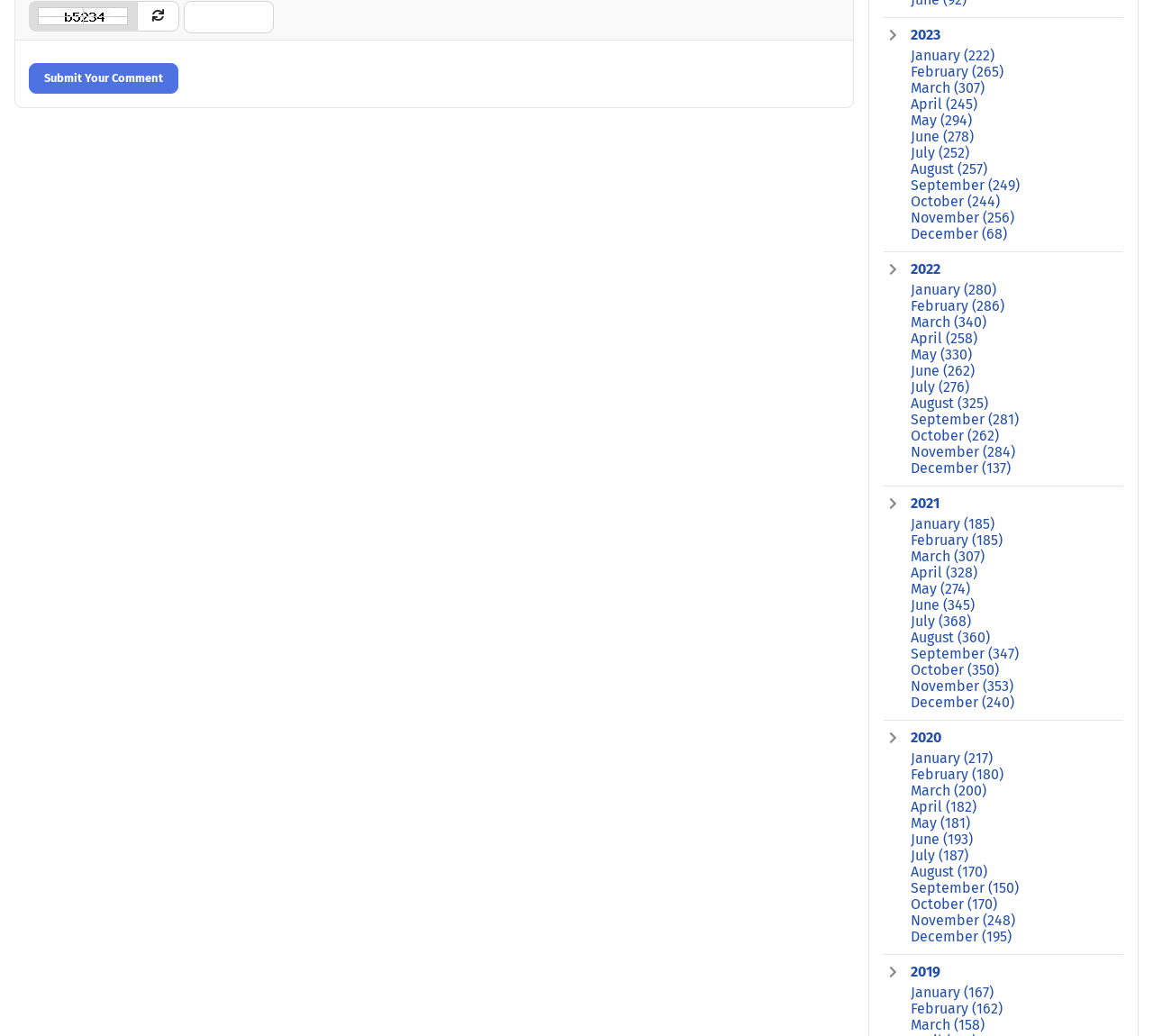Based on the visual content of the image, answer the question thoroughly: What is the purpose of the textbox?

The textbox is located below an image and a link with a font awesome icon, and above a 'Submit Your Comment' button. This suggests that the textbox is intended for users to input their comments, which will be submitted when the button is clicked.